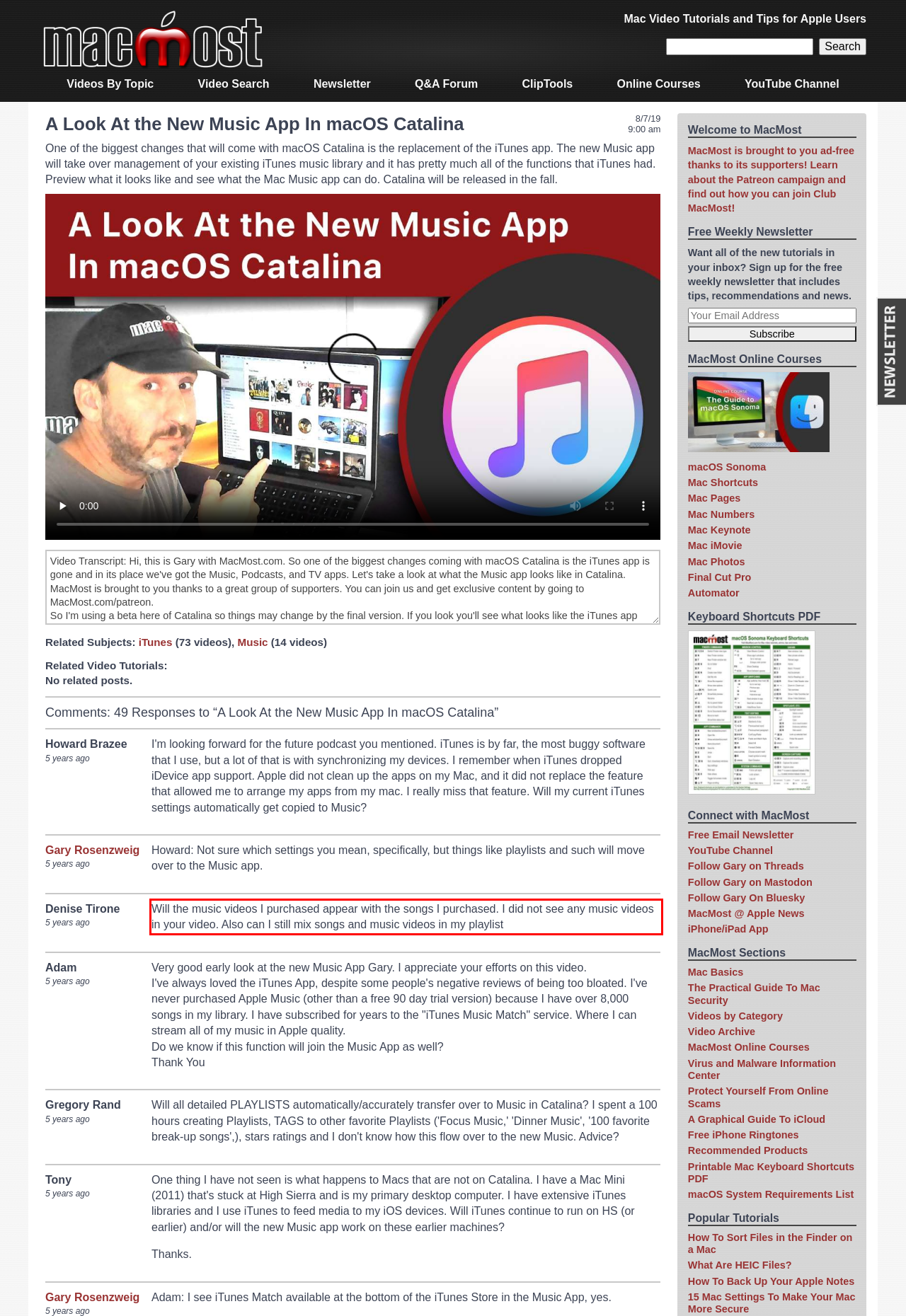From the provided screenshot, extract the text content that is enclosed within the red bounding box.

Will the music videos I purchased appear with the songs I purchased. I did not see any music videos in your video. Also can I still mix songs and music videos in my playlist